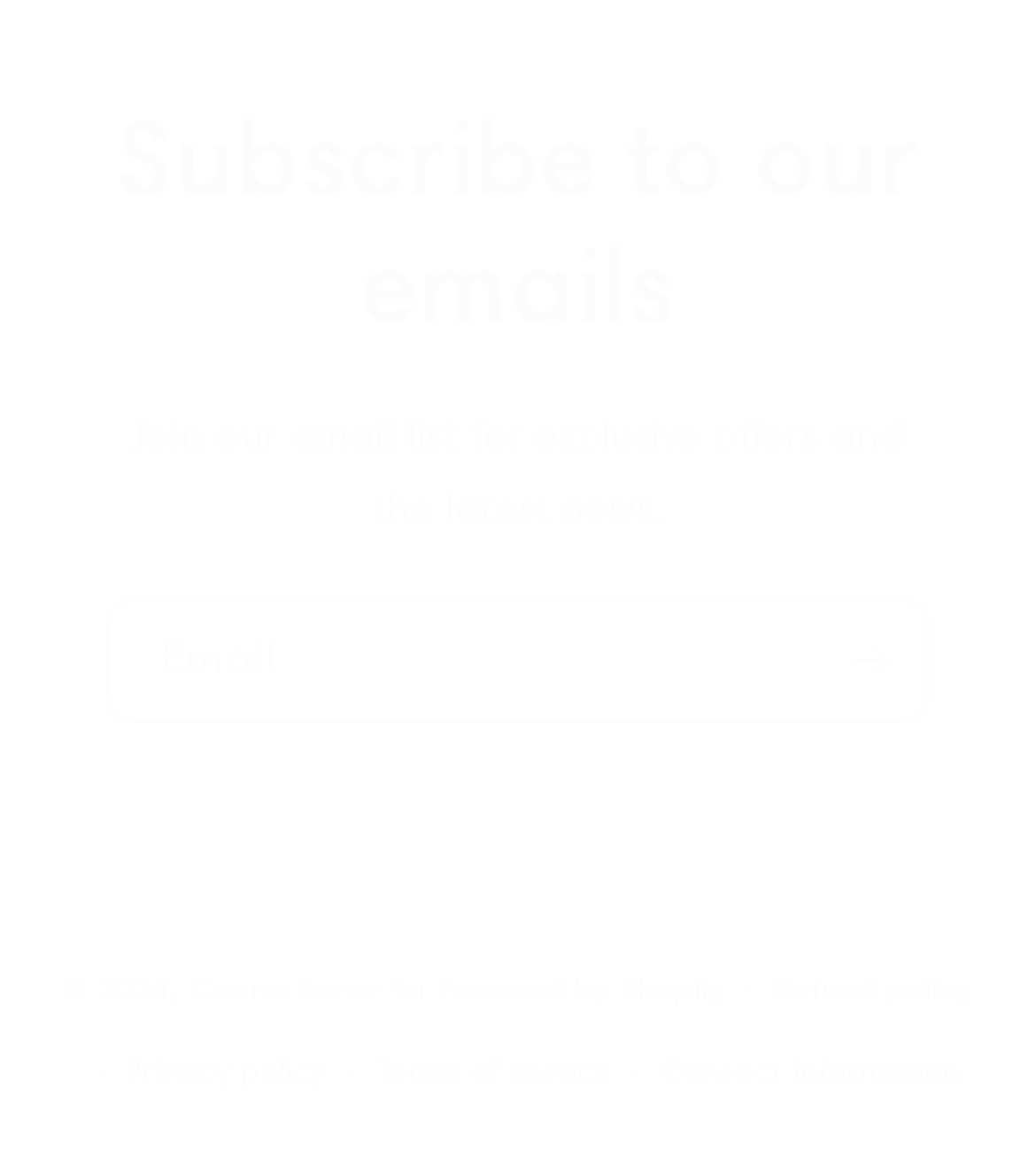What is the copyright year of the website?
Using the image as a reference, give an elaborate response to the question.

The copyright year is mentioned in the footer section, next to the 'Canna Serve Ya' link, as '© 2024'.